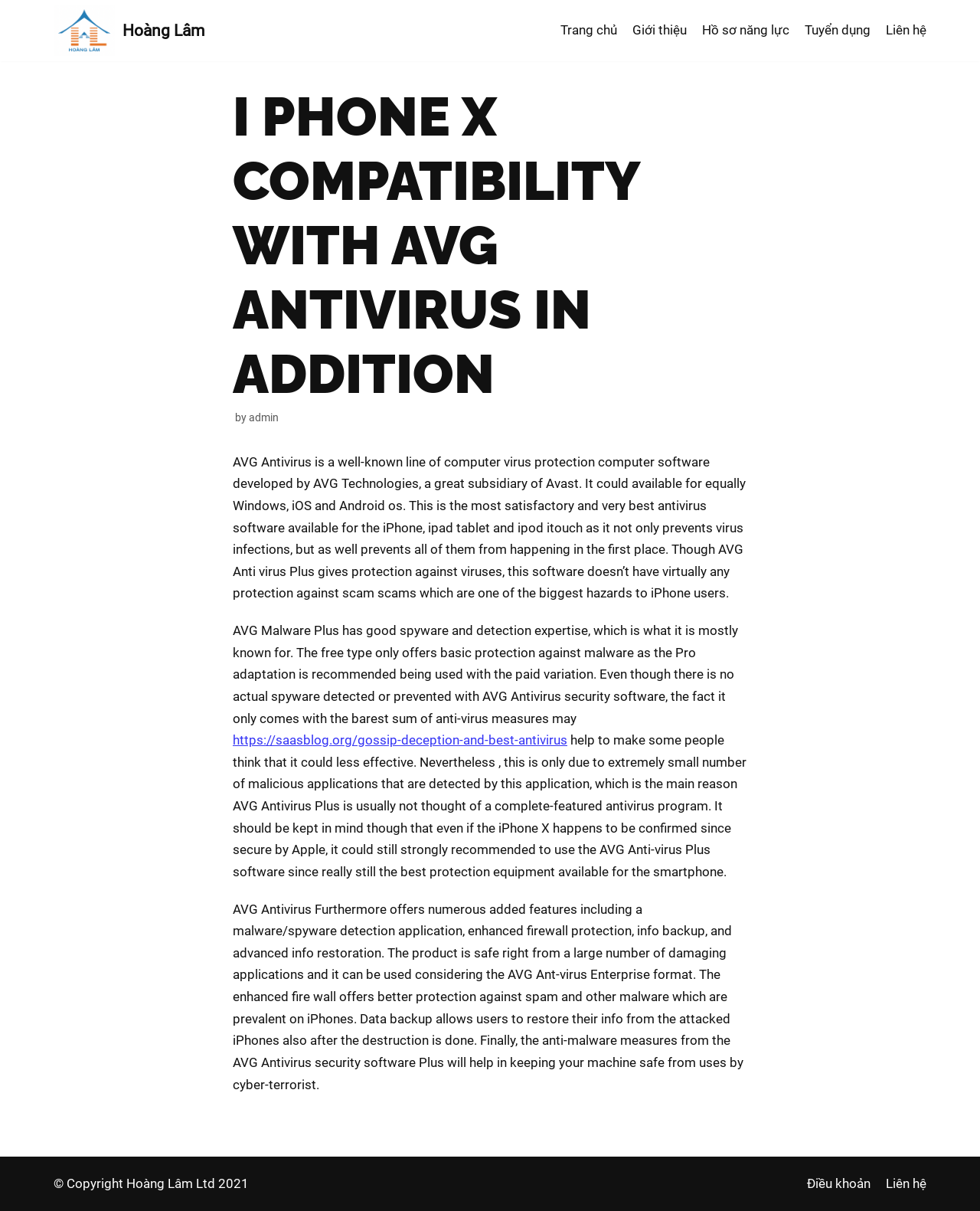Please provide the bounding box coordinates for the element that needs to be clicked to perform the instruction: "Check the 'Liên hệ' page". The coordinates must consist of four float numbers between 0 and 1, formatted as [left, top, right, bottom].

[0.904, 0.017, 0.945, 0.034]